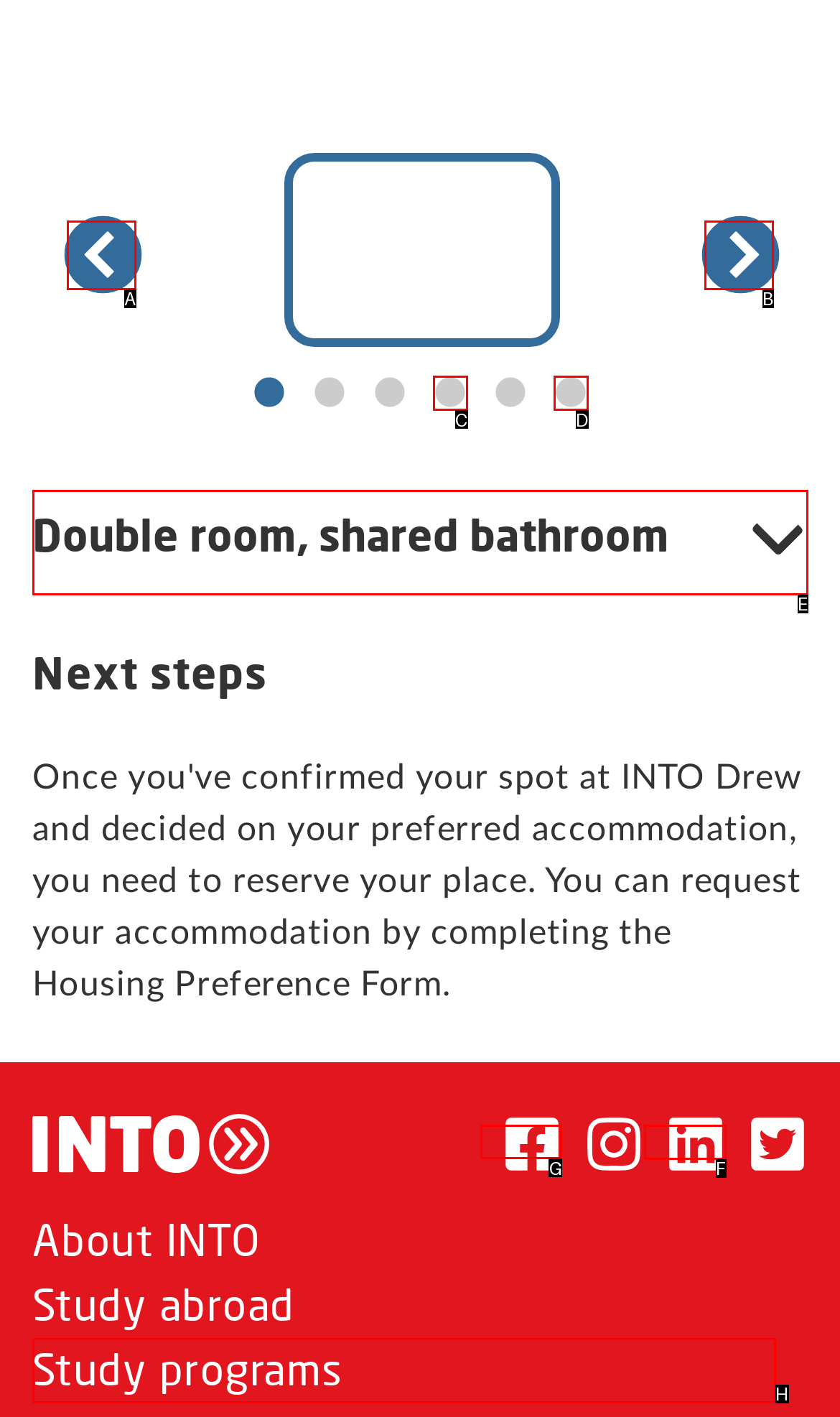Look at the highlighted elements in the screenshot and tell me which letter corresponds to the task: Click on the 'News' link.

None